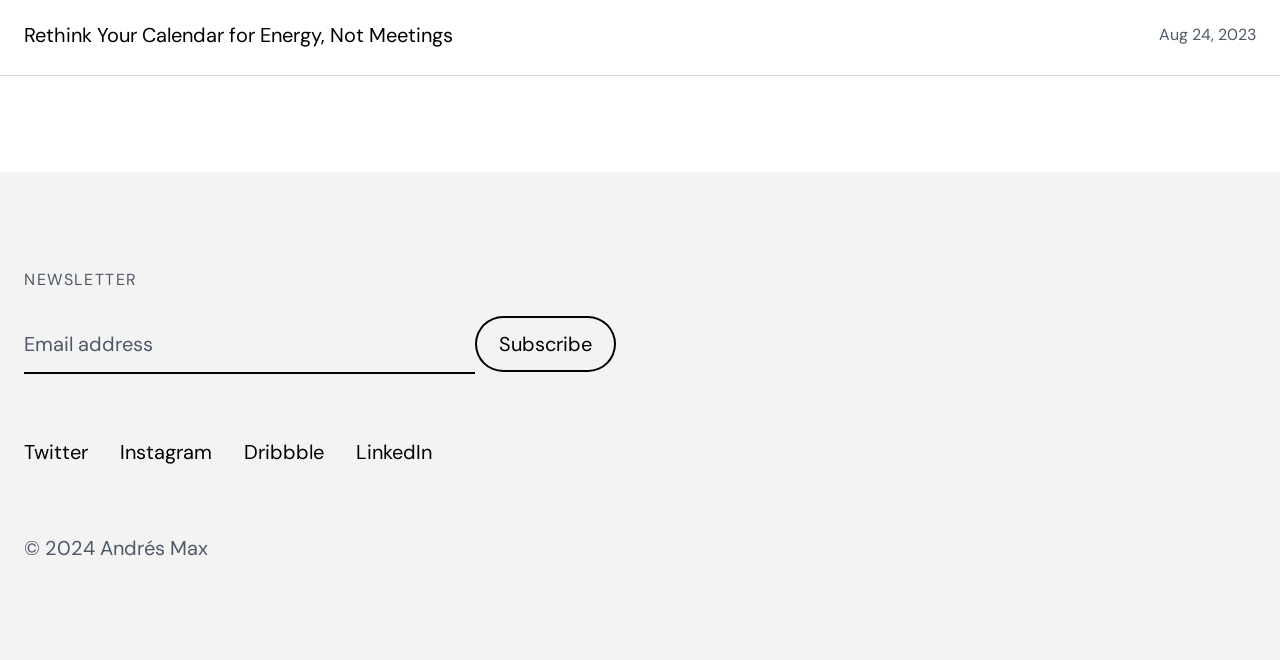Respond to the following question with a brief word or phrase:
What is the button below the textbox used for?

Subscribe